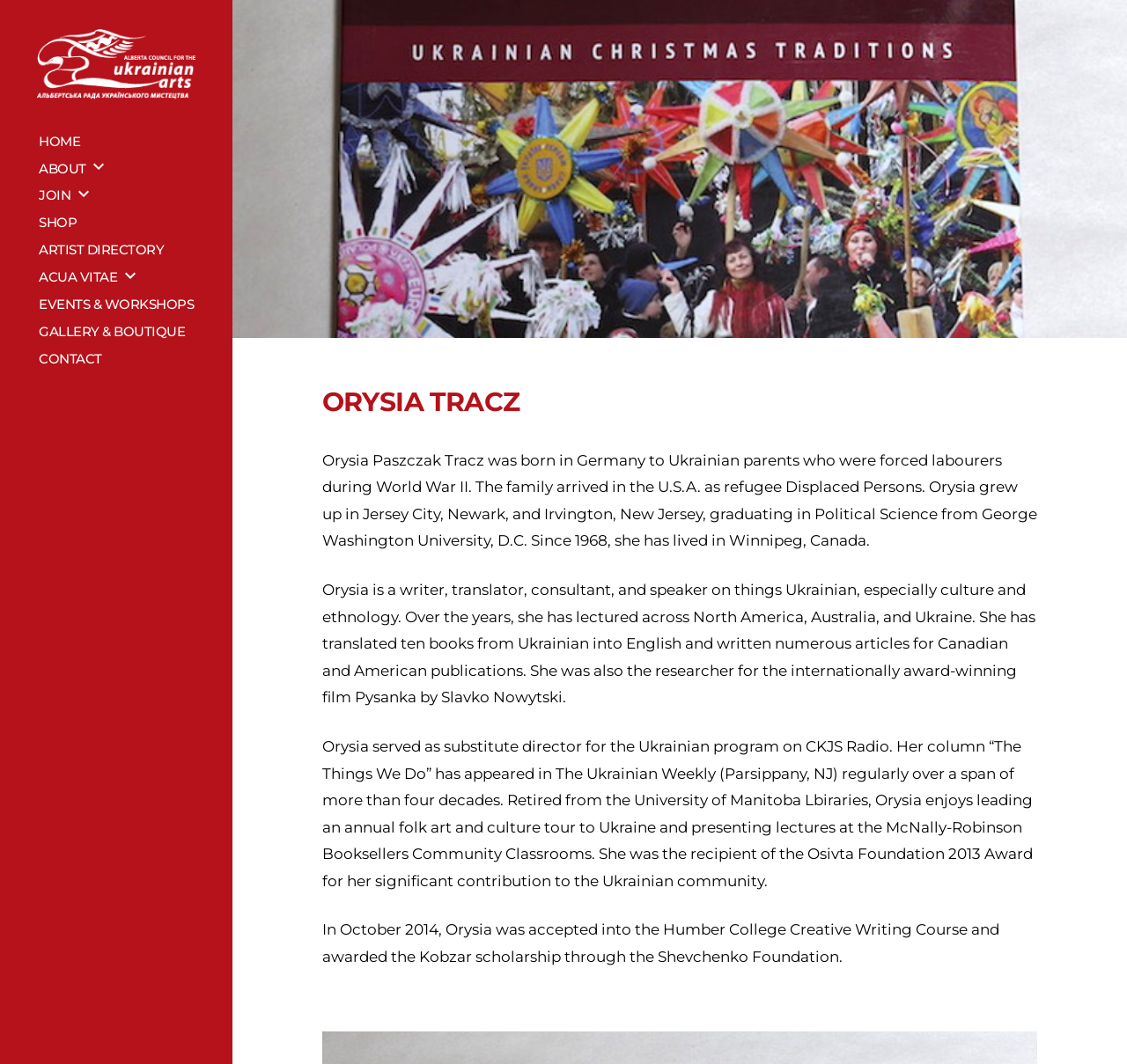What is the name of the person described on this webpage?
Look at the image and answer with only one word or phrase.

Orysia Tracz